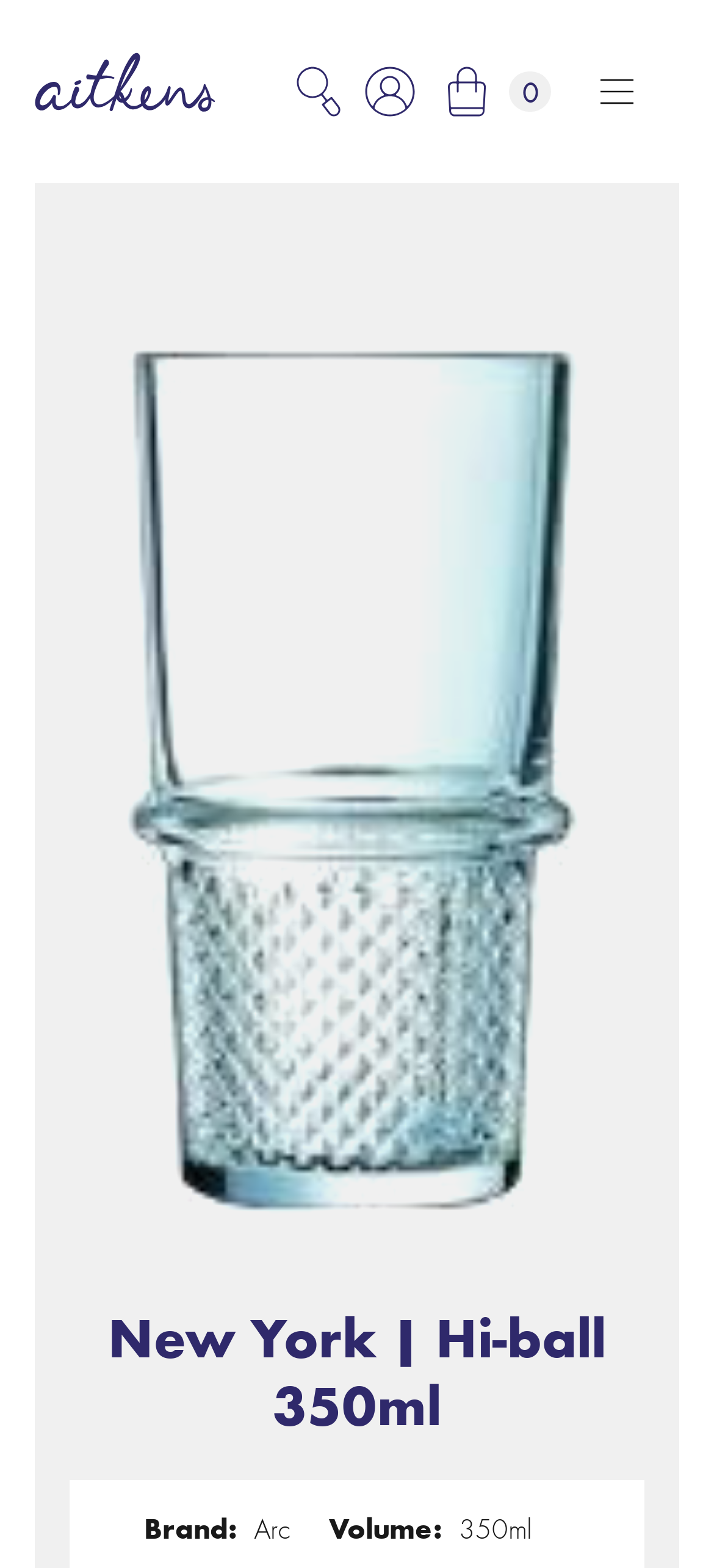What is the purpose of the button with the text 'menu'?
Look at the webpage screenshot and answer the question with a detailed explanation.

I found the purpose of the button with the text 'menu' by looking at the button element and its associated elements. The button has a popup menu associated with it, and when expanded, it shows a 'Main Menu' button, which indicates that the purpose of the button is to open the main menu.